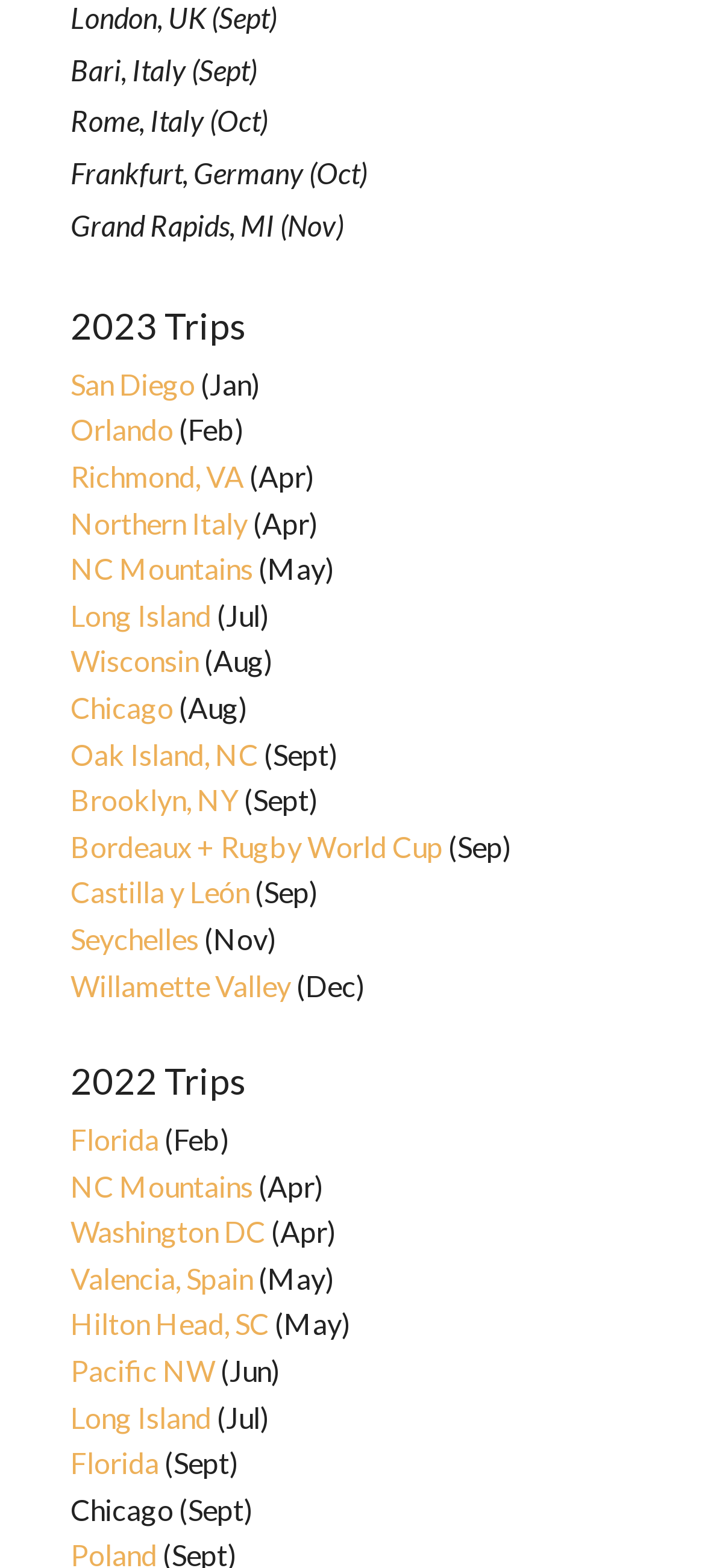Identify the bounding box coordinates of the specific part of the webpage to click to complete this instruction: "visit Bordeaux + Rugby World Cup".

[0.1, 0.528, 0.628, 0.55]